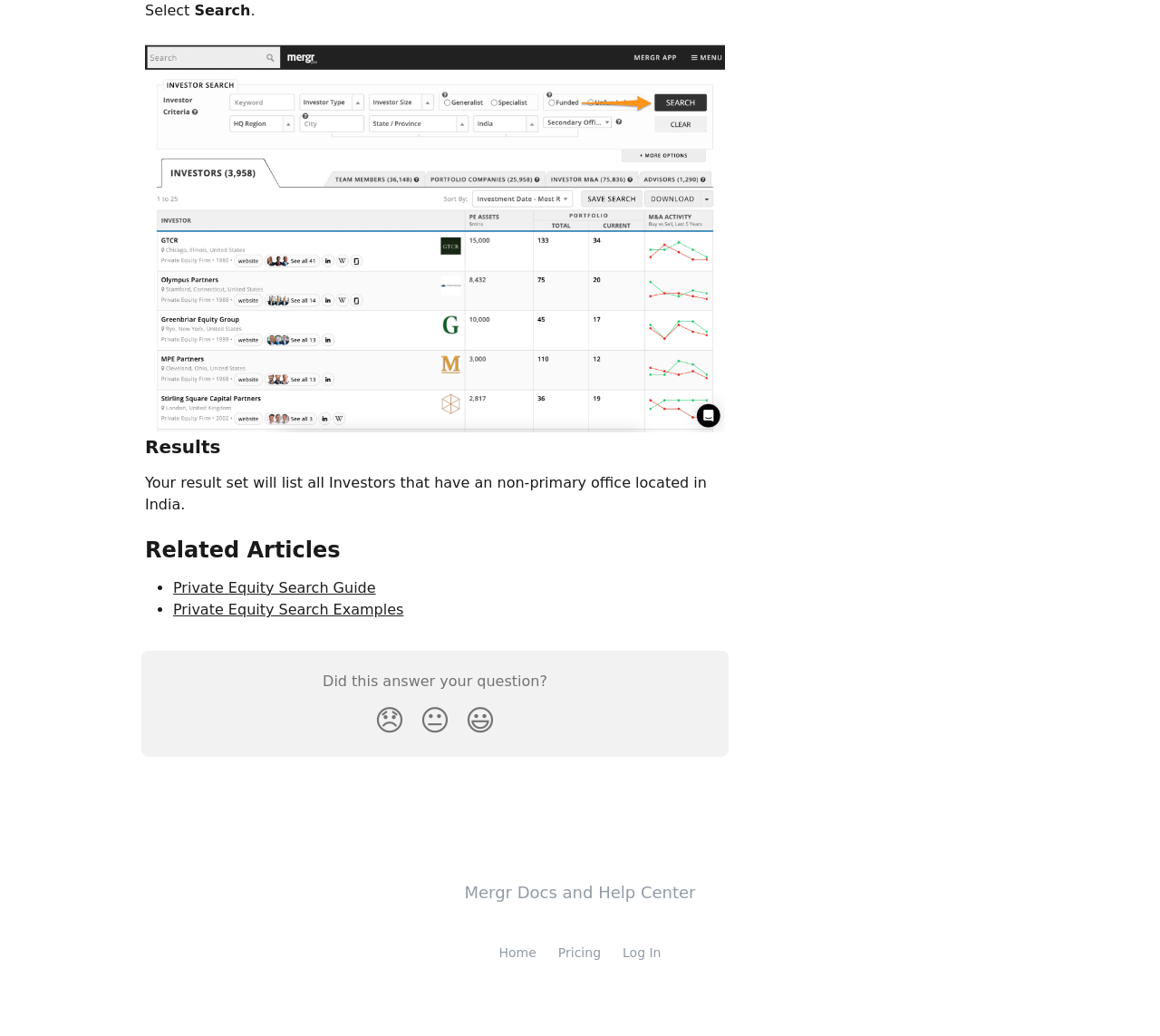Please identify the bounding box coordinates of the area I need to click to accomplish the following instruction: "View related articles".

[0.125, 0.52, 0.625, 0.542]